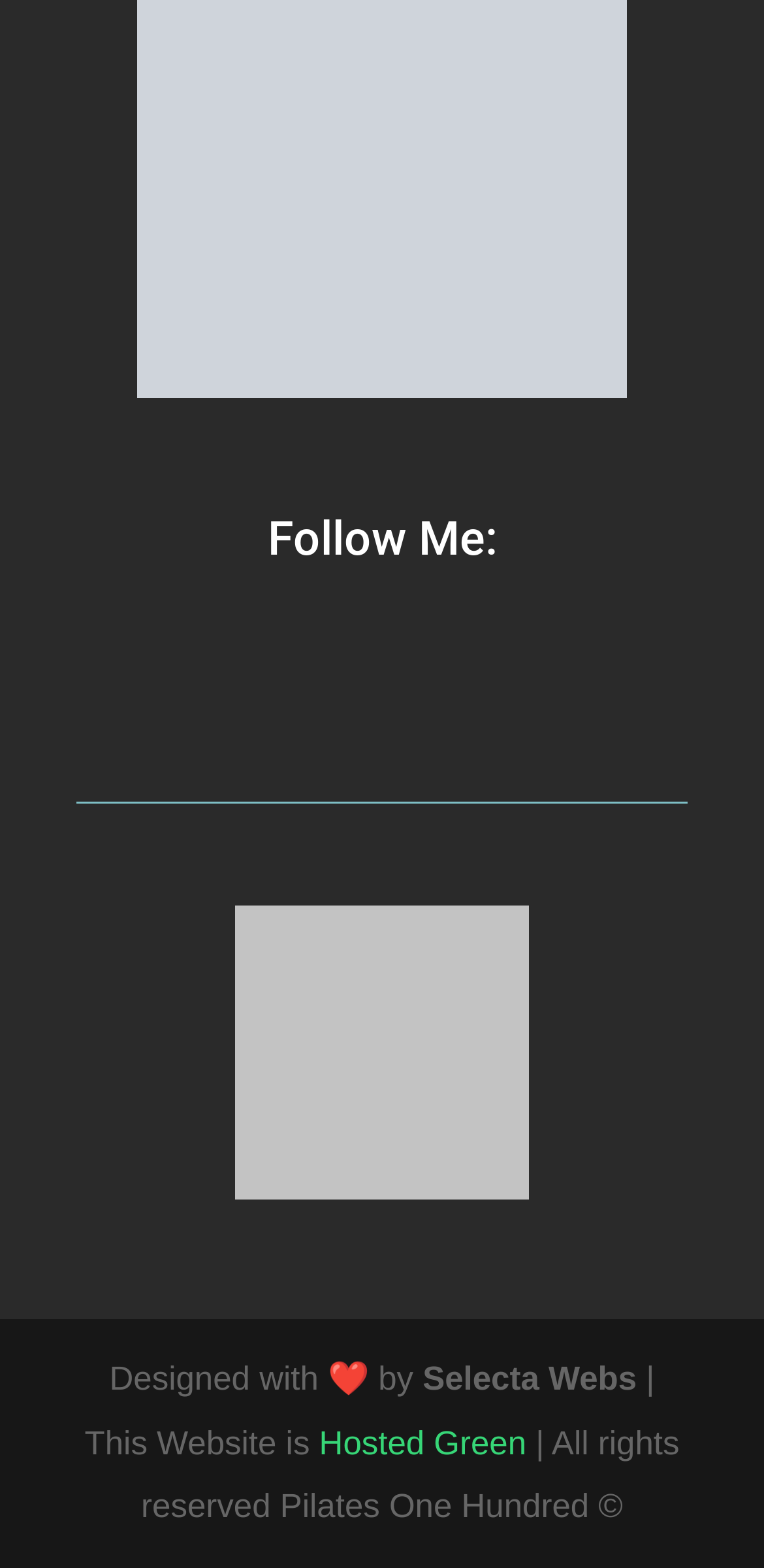Find the bounding box coordinates of the UI element according to this description: "Follow".

[0.346, 0.409, 0.459, 0.464]